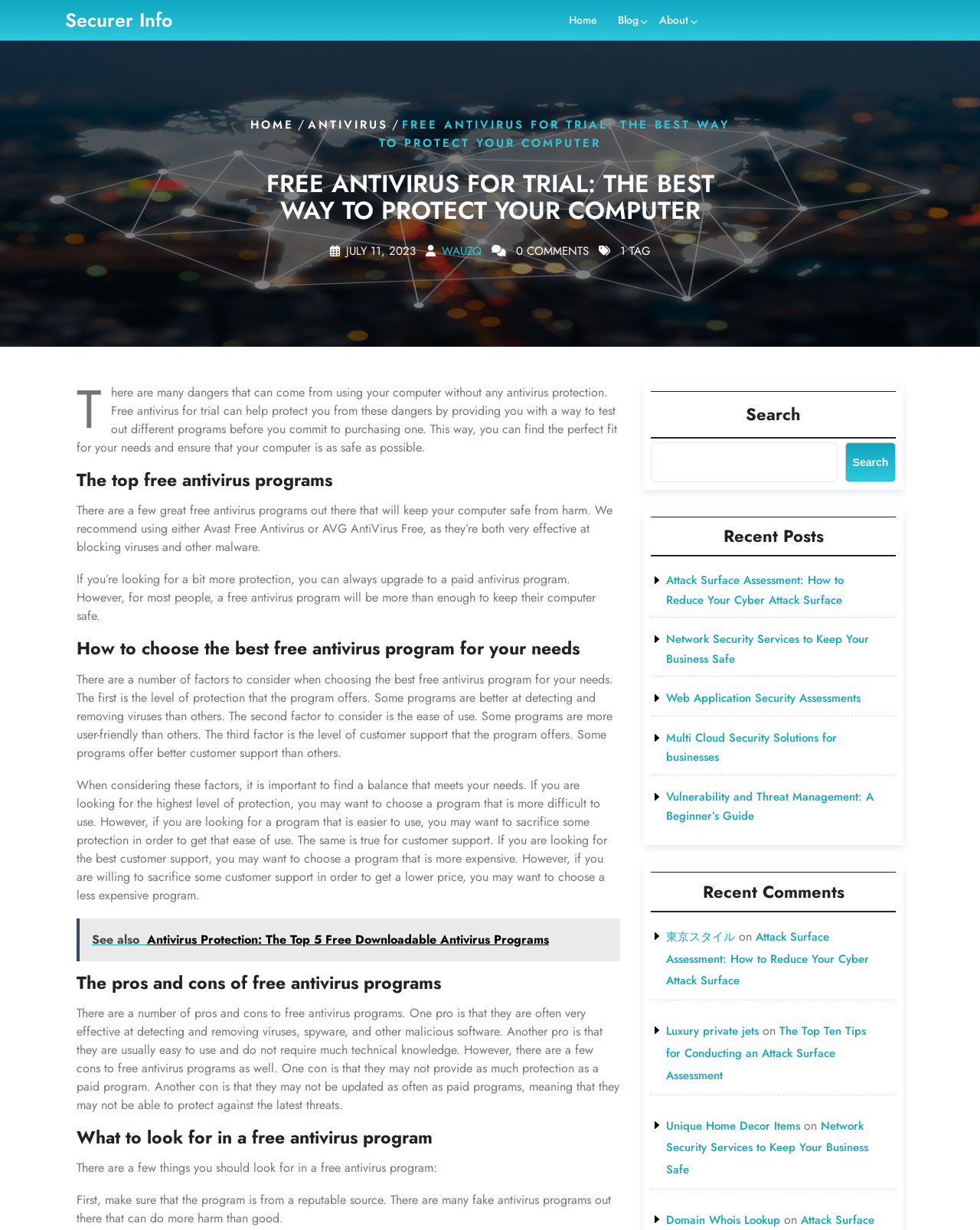Determine the bounding box coordinates of the target area to click to execute the following instruction: "Check the 'Recent Comments' section."

[0.664, 0.709, 0.914, 0.742]